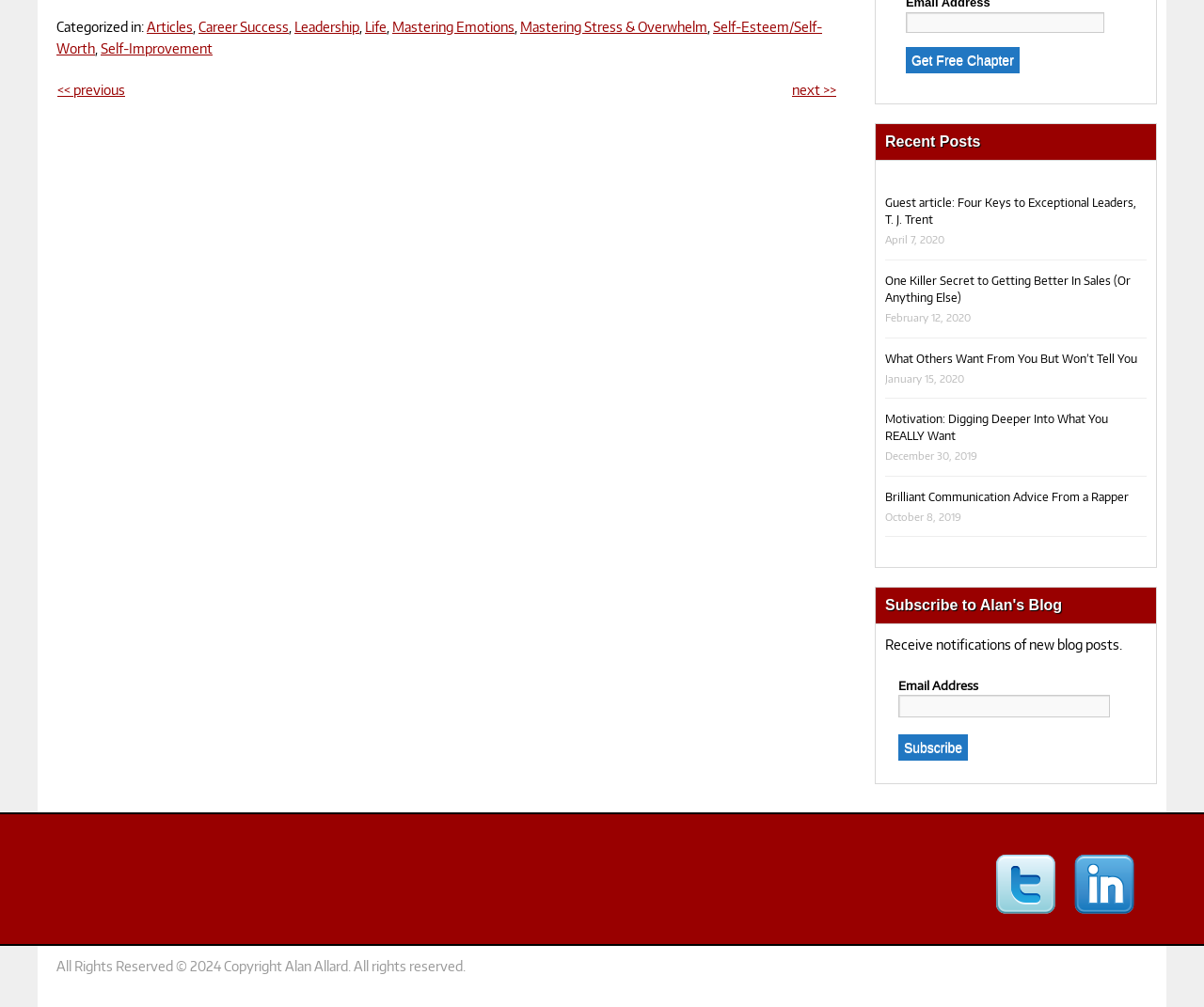Refer to the screenshot and answer the following question in detail:
What social media platforms are linked at the bottom of the webpage?

At the bottom of the webpage, there are links to social media platforms. The links are contained within a table and have images of the respective platforms. The two social media platforms linked are Twitter and LinkedIn.